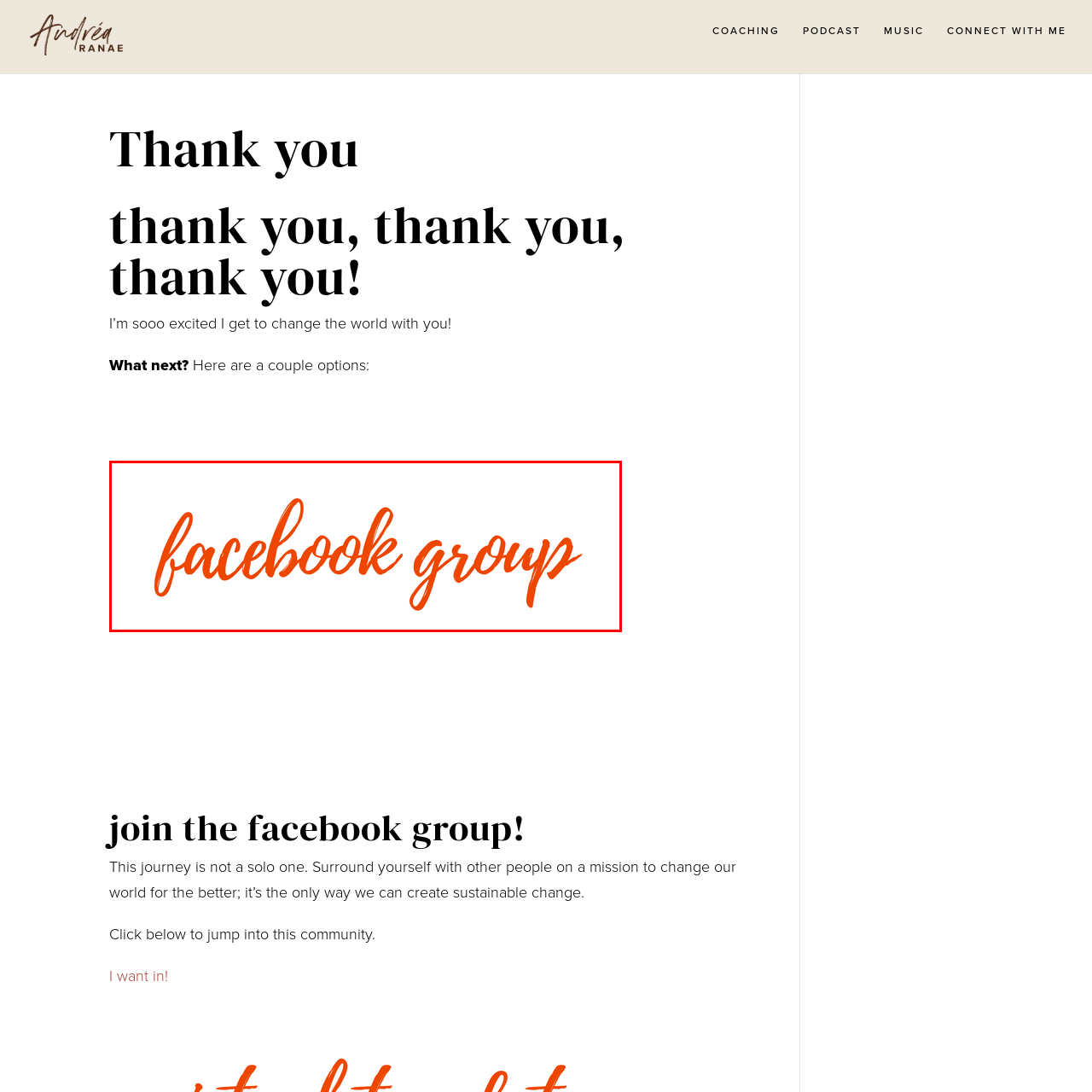Direct your attention to the image within the red boundary, What kind of script is used to write the phrase 'facebook group'?
 Respond with a single word or phrase.

expressive, flowing